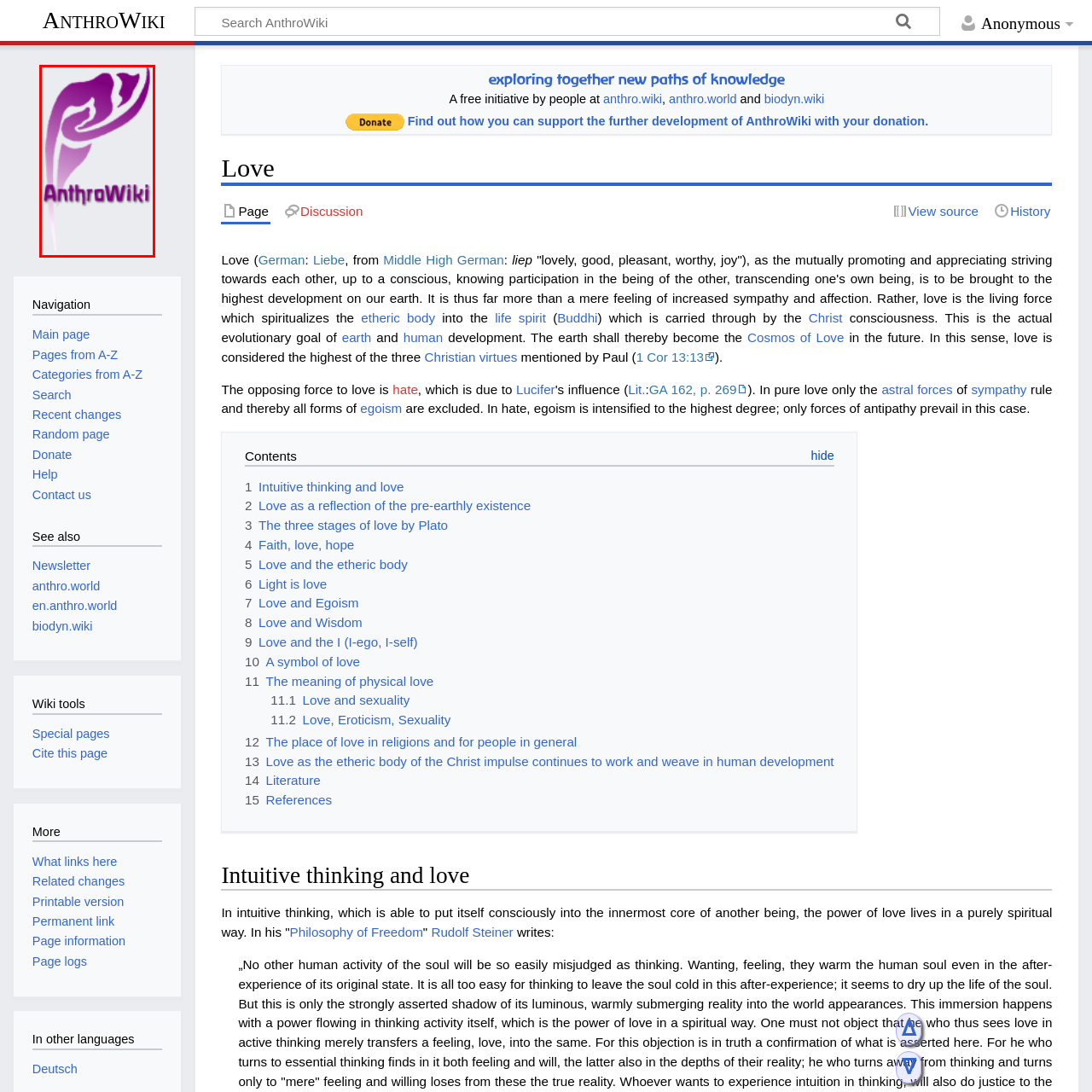What is the font style of the text 'AnthroWiki'?
Observe the section of the image outlined in red and answer concisely with a single word or phrase.

Bold, modern